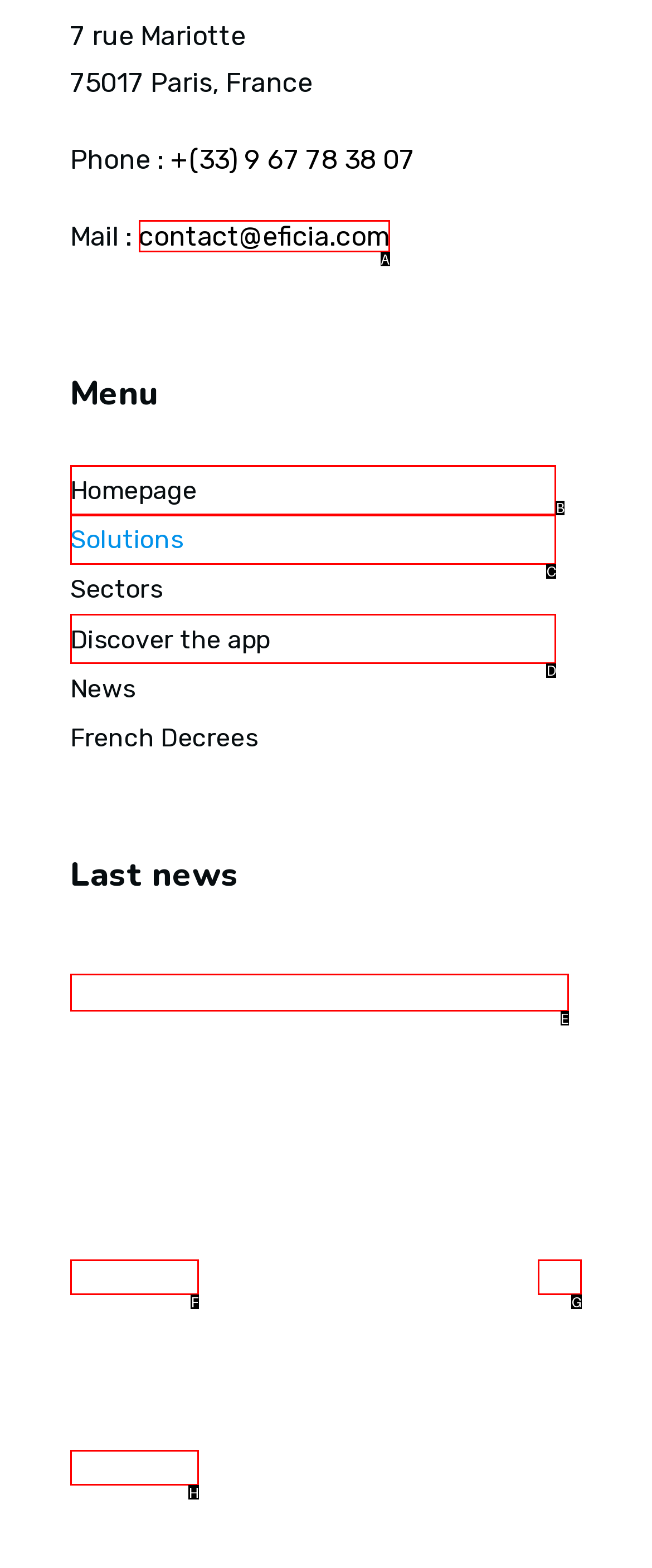Select the appropriate letter to fulfill the given instruction: Read more about 'Avoid the pitfalls of the BACS Decree'
Provide the letter of the correct option directly.

E